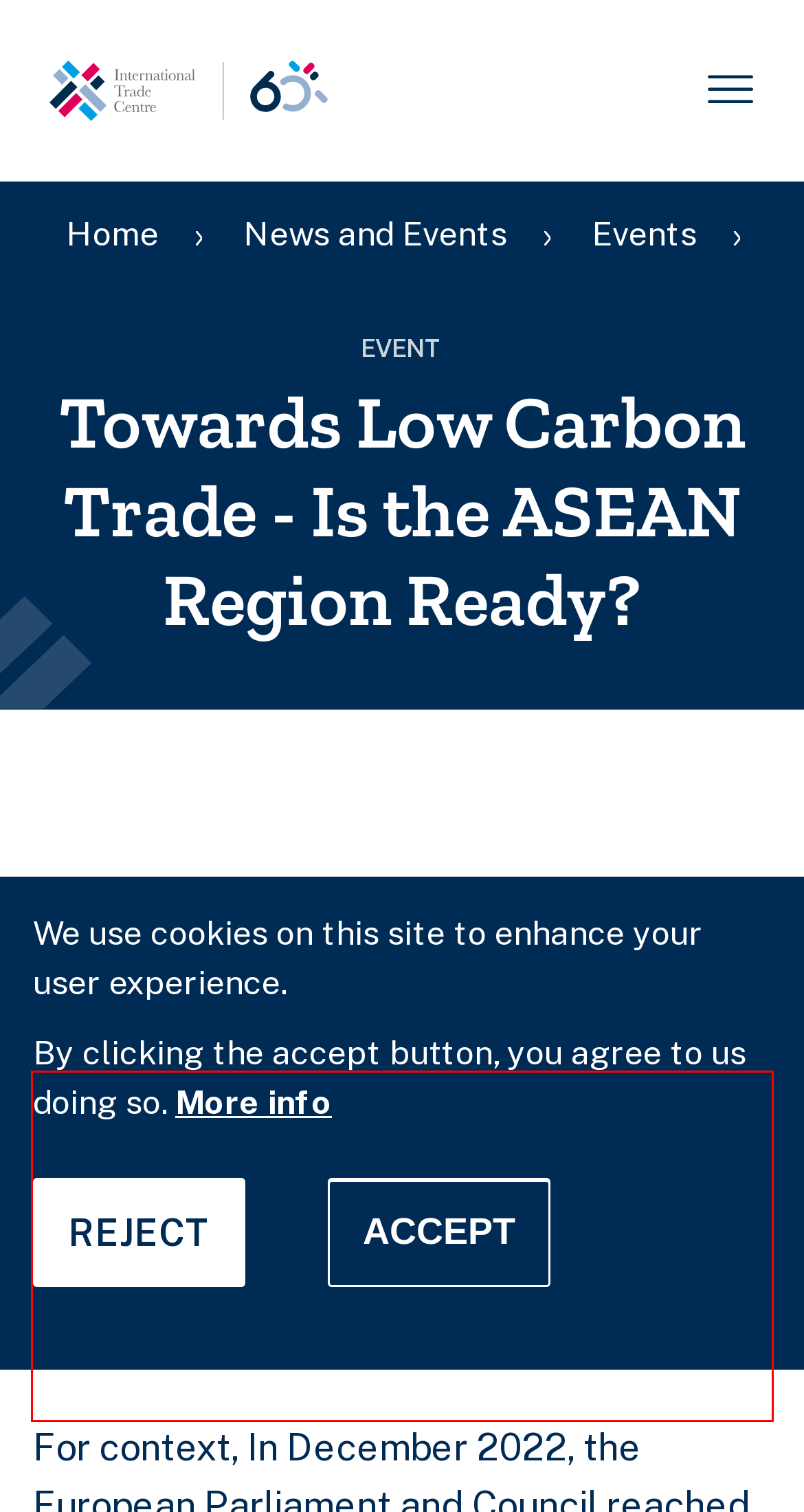Examine the webpage screenshot, find the red bounding box, and extract the text content within this marked area.

ITC is hosting a webinar on 11th May 2023, from 8:00-10:00 am CET, focusing on the EU’s Carbon Border Adjustment Mechanism (CBAM) and Carbon policies, and its potential impacts in ASEAN nations.